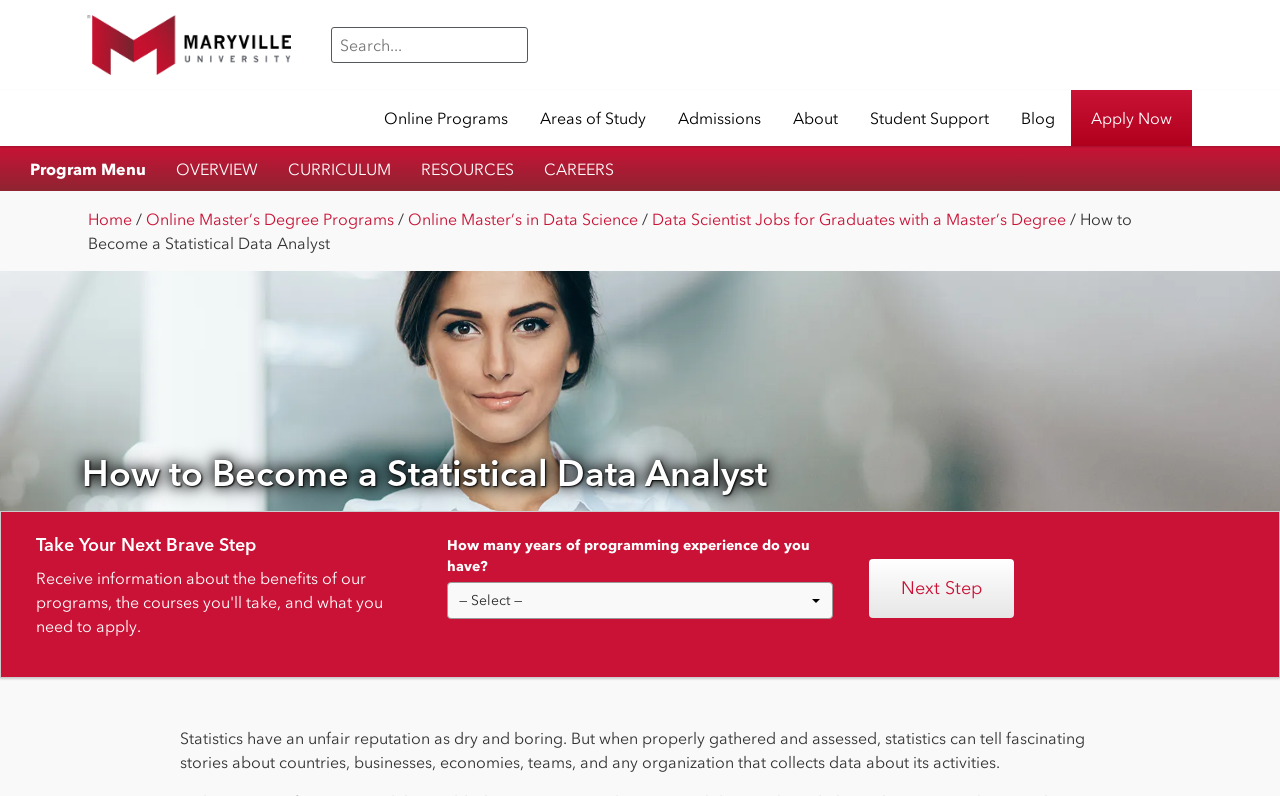Find the bounding box of the element with the following description: "parent_node: Search for:". The coordinates must be four float numbers between 0 and 1, formatted as [left, top, right, bottom].

[0.068, 0.019, 0.228, 0.094]